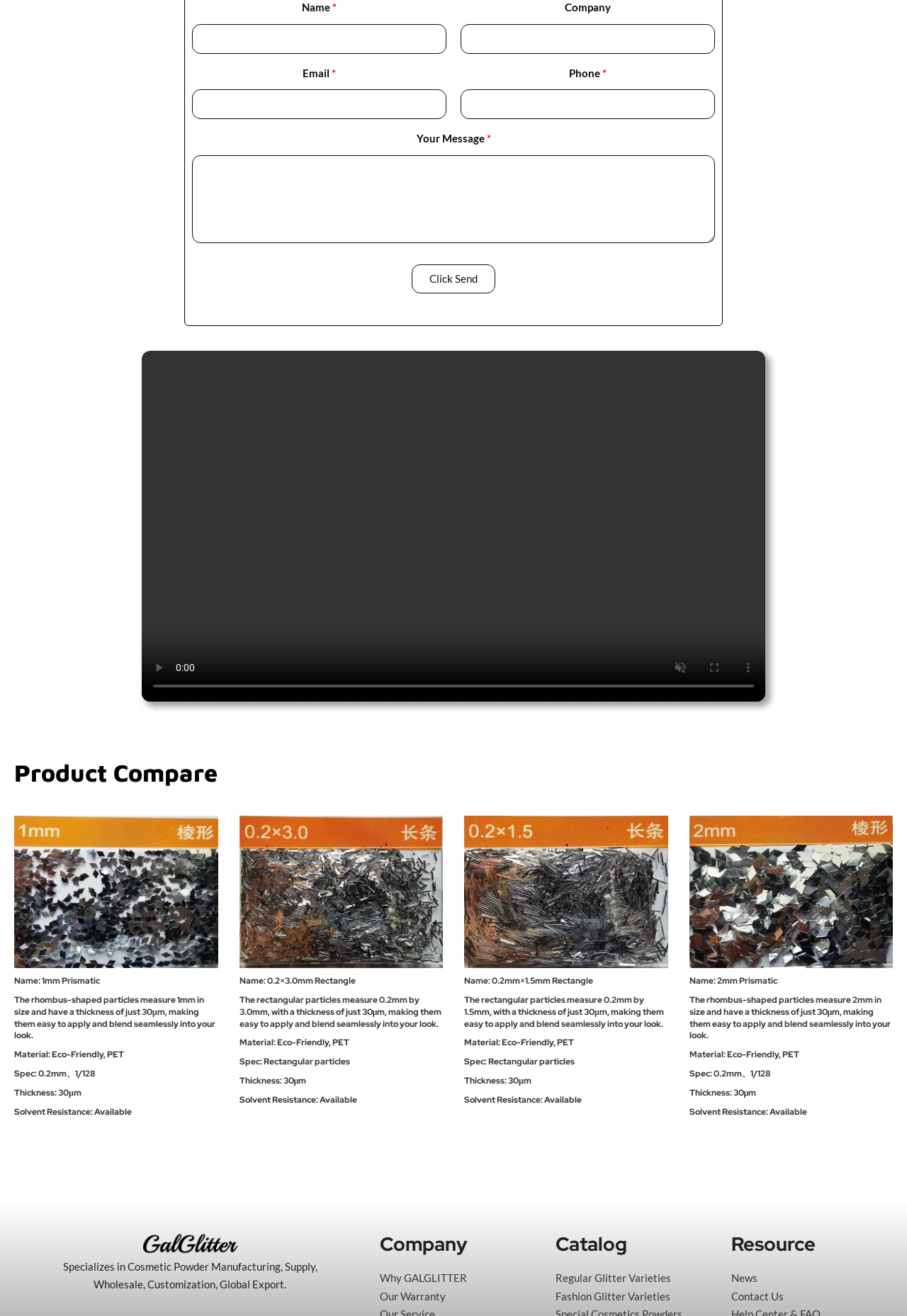What is the company name mentioned in the webpage?
Refer to the image and give a detailed answer to the question.

In the bottom section of the webpage, there is a link 'Galglitter Wholesale' with an image, and below it, there is a text 'Specializes in Cosmetic Powder Manufacturing, Supply, Wholesale, Customization, Global Export.'. Therefore, the company name mentioned in the webpage is Galglitter.